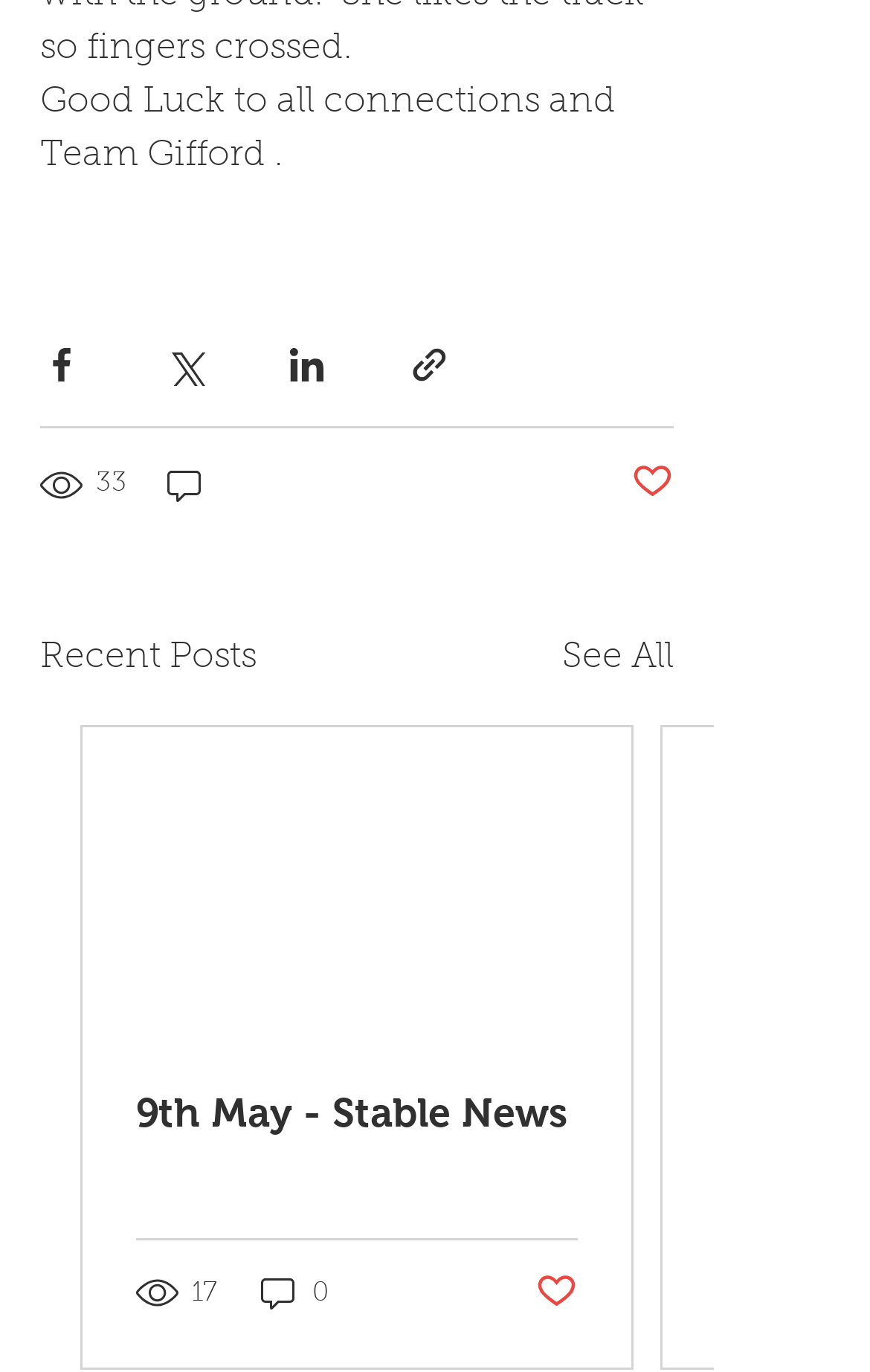Identify the bounding box coordinates of the part that should be clicked to carry out this instruction: "Share via link".

[0.469, 0.251, 0.518, 0.282]